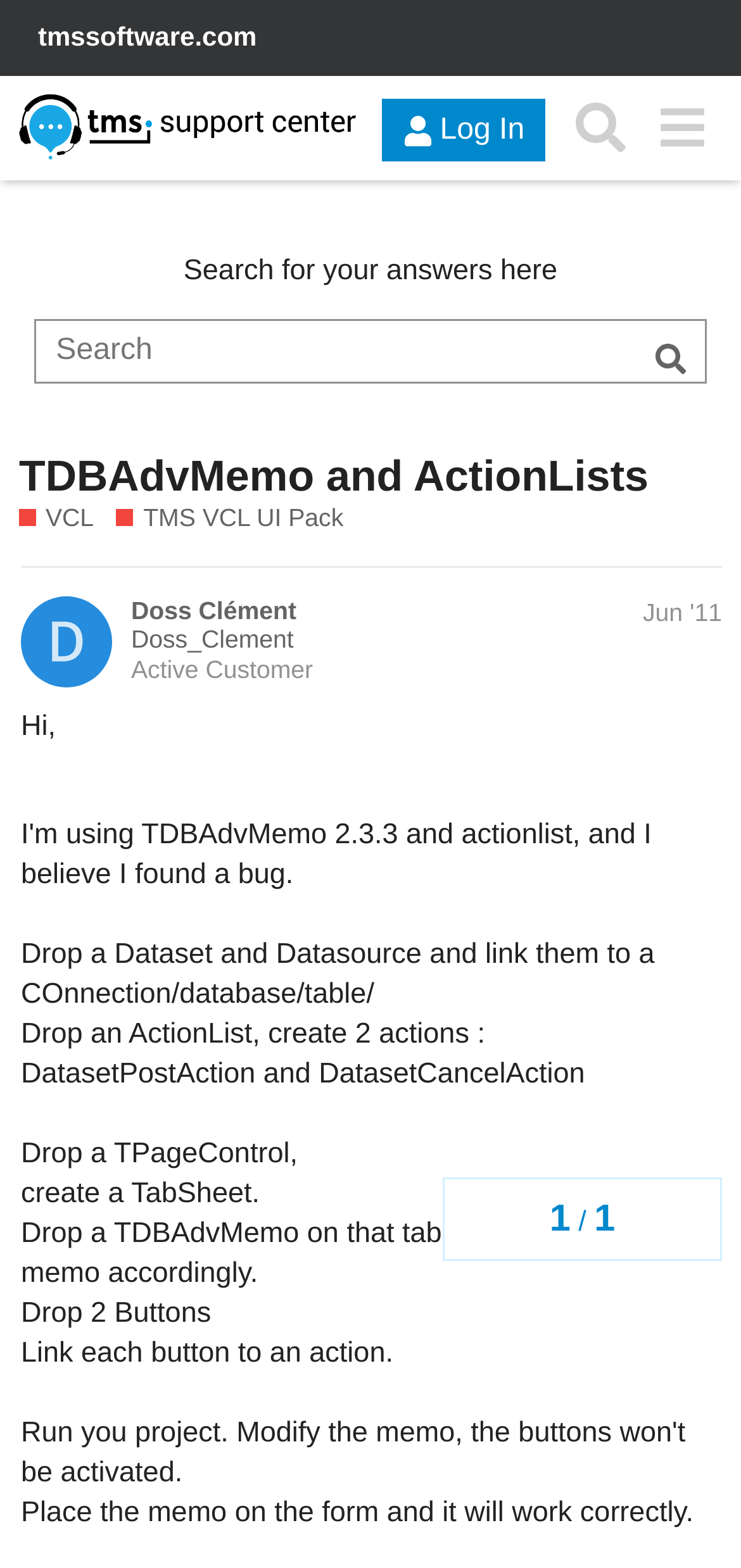Identify the coordinates of the bounding box for the element that must be clicked to accomplish the instruction: "Explore the 'TECHNOLOGY' section".

None